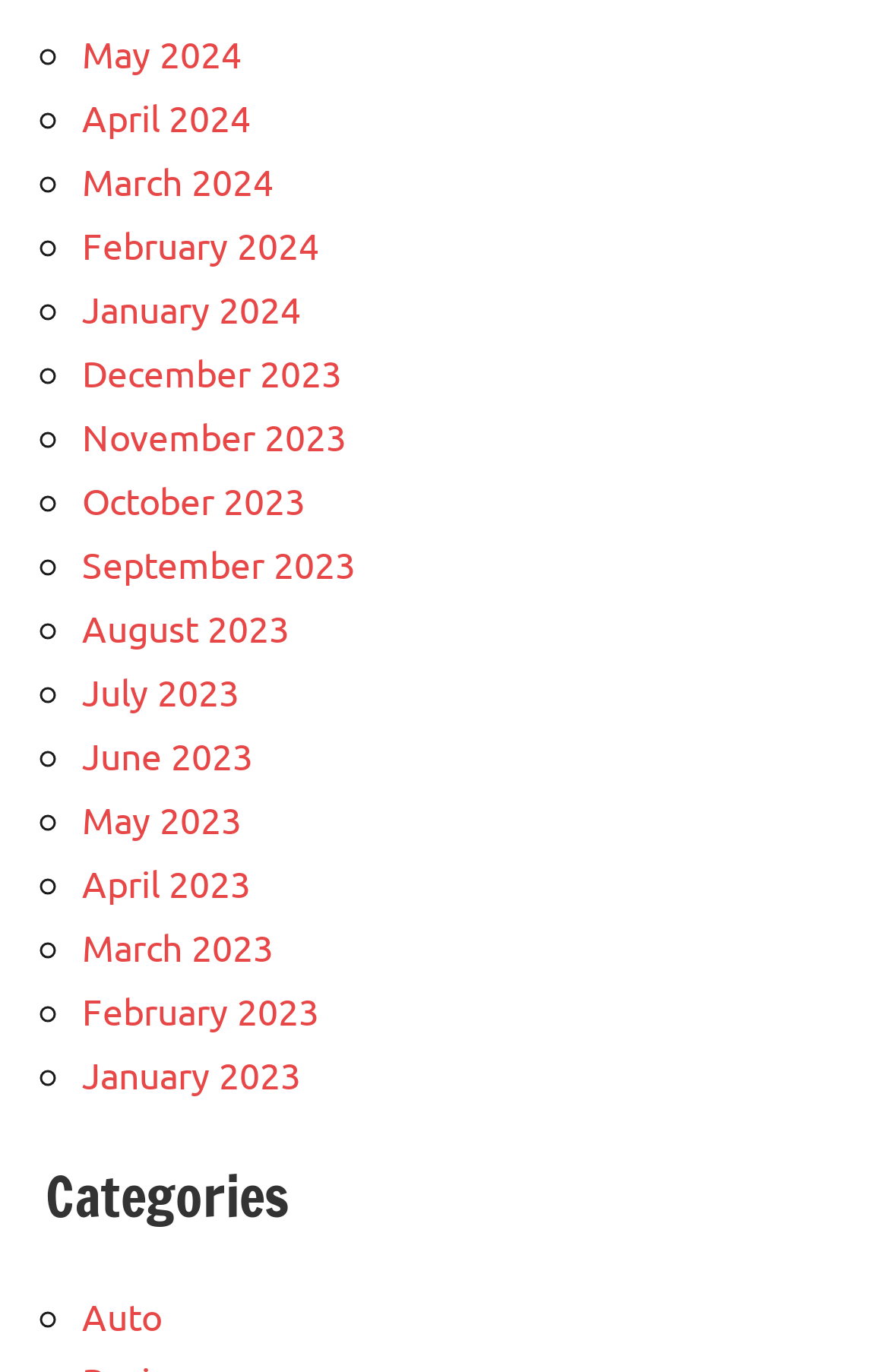Given the description of the UI element: "Twin Cities", predict the bounding box coordinates in the form of [left, top, right, bottom], with each value being a float between 0 and 1.

None